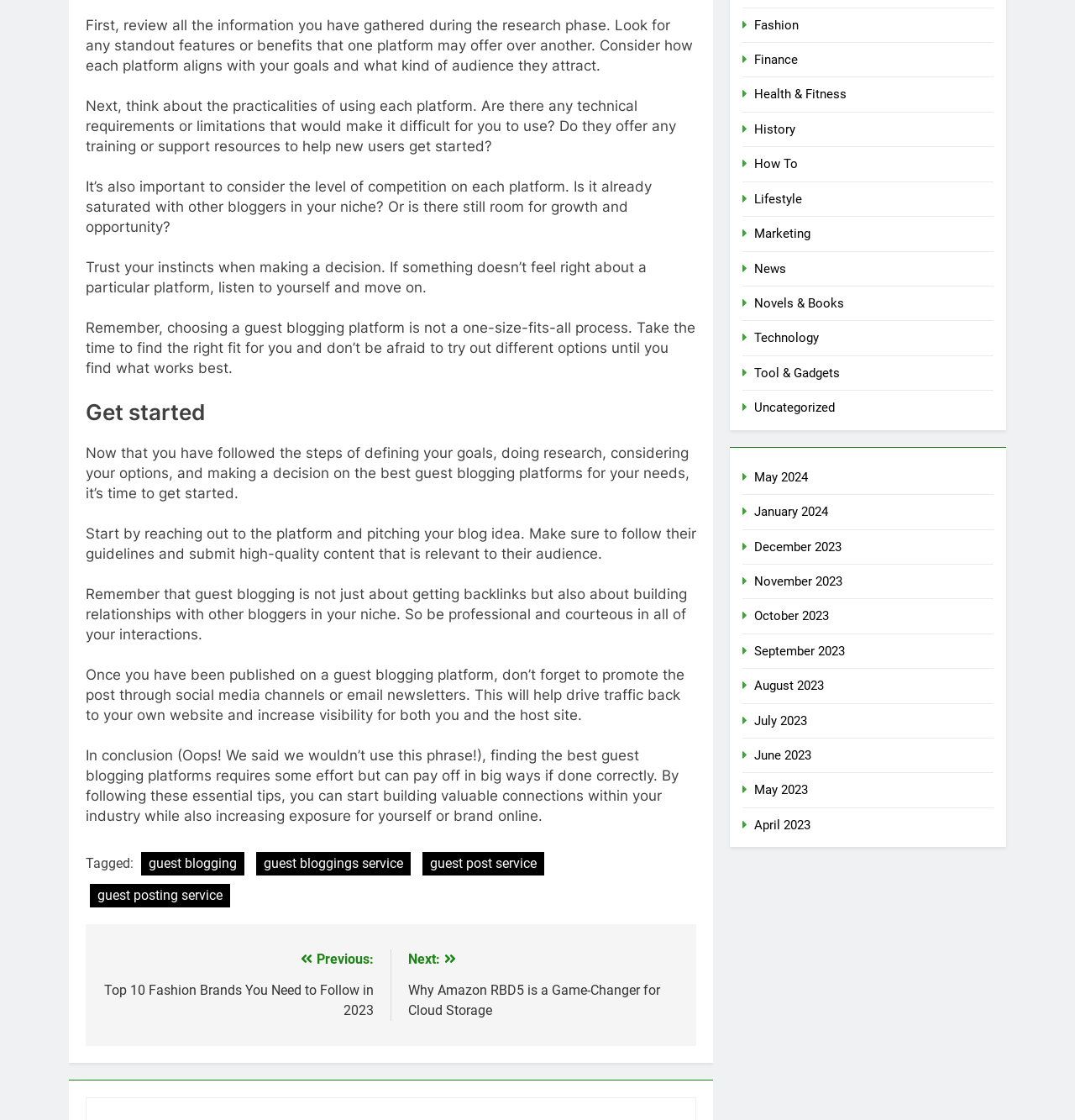Please determine the bounding box coordinates of the clickable area required to carry out the following instruction: "Click on 'Get started'". The coordinates must be four float numbers between 0 and 1, represented as [left, top, right, bottom].

[0.08, 0.356, 0.648, 0.38]